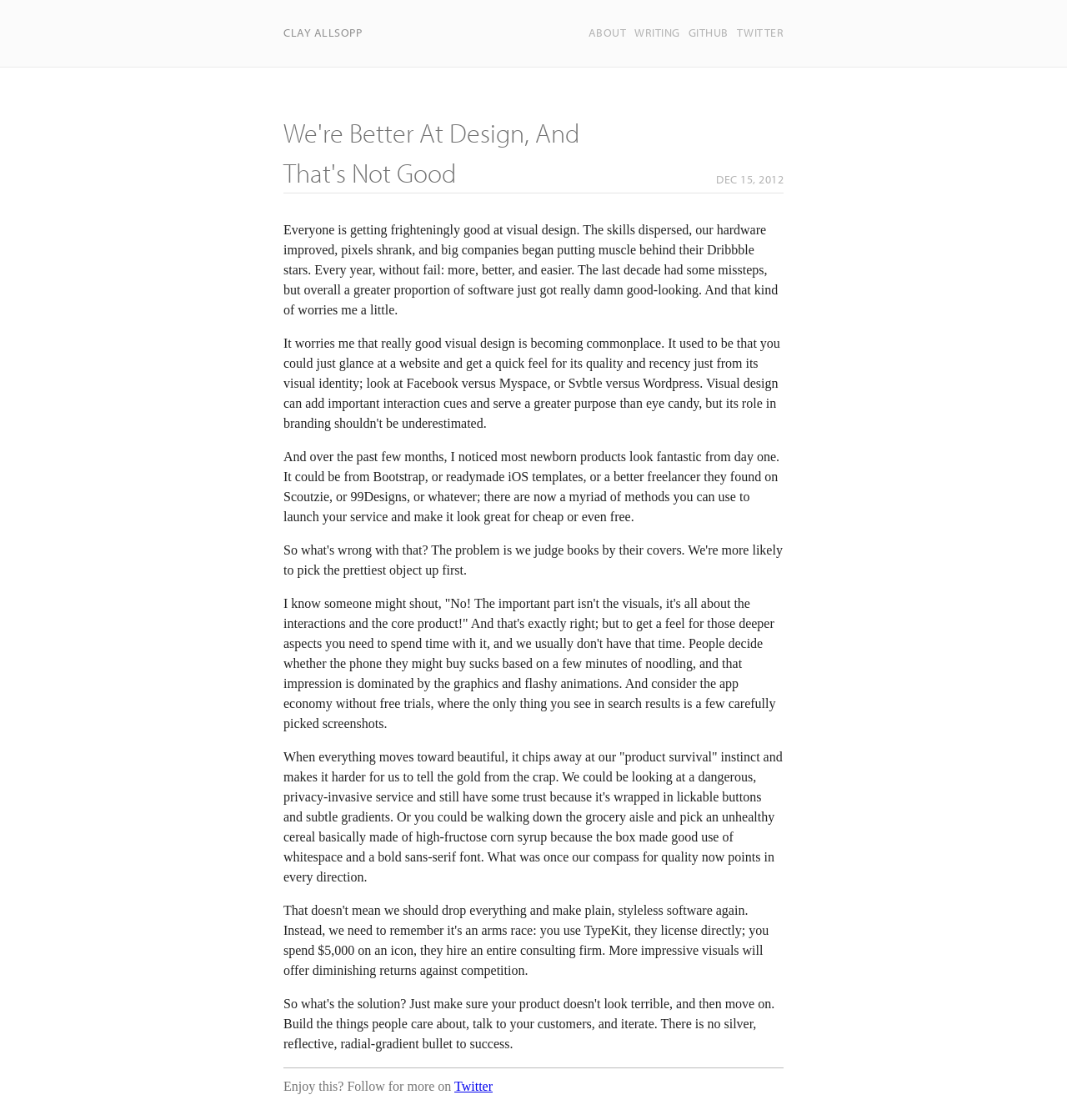Identify the bounding box for the UI element described as: "Client Login". Ensure the coordinates are four float numbers between 0 and 1, formatted as [left, top, right, bottom].

None